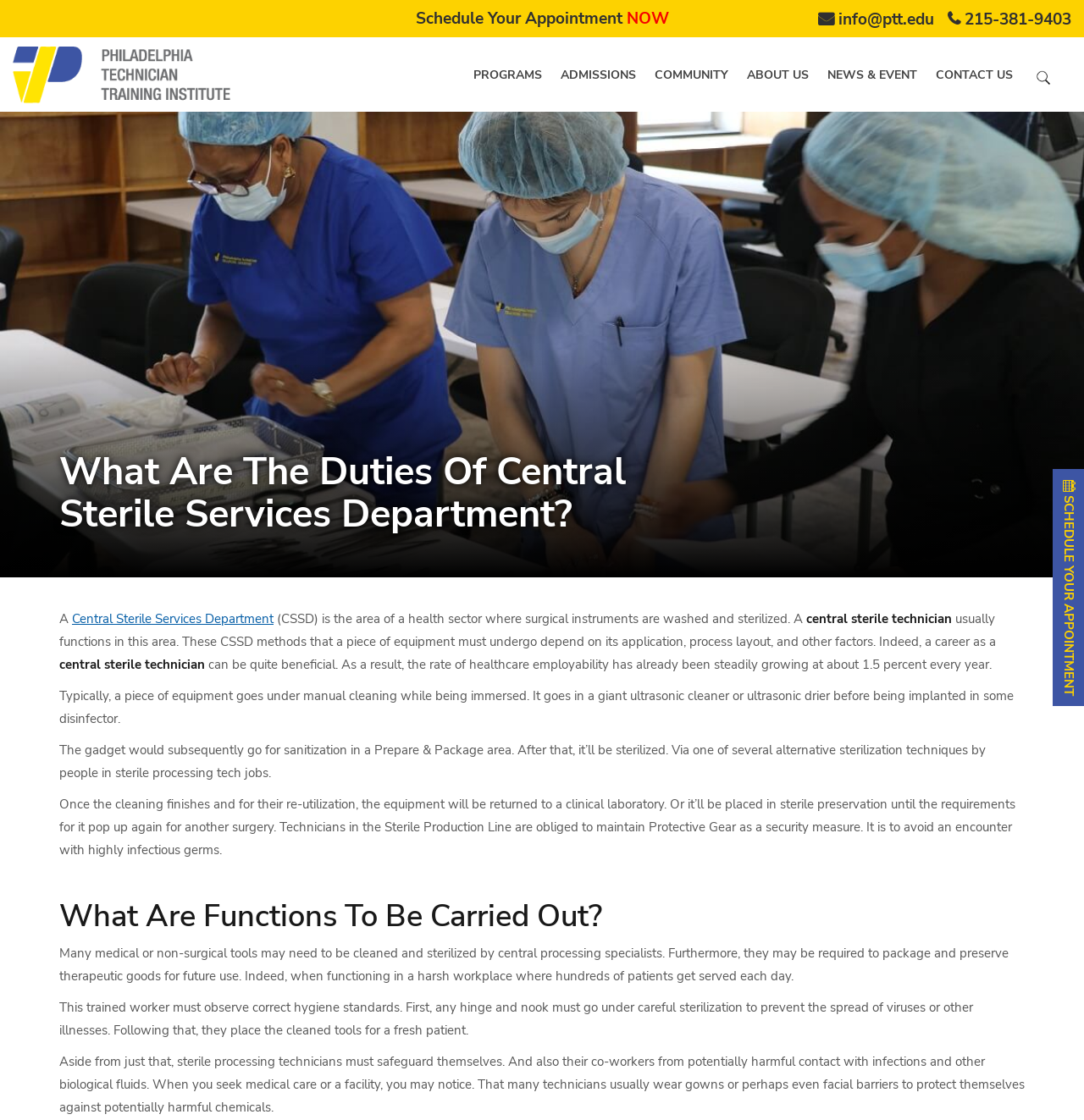Can you specify the bounding box coordinates of the area that needs to be clicked to fulfill the following instruction: "Visit the PROGRAMS page"?

[0.428, 0.052, 0.509, 0.083]